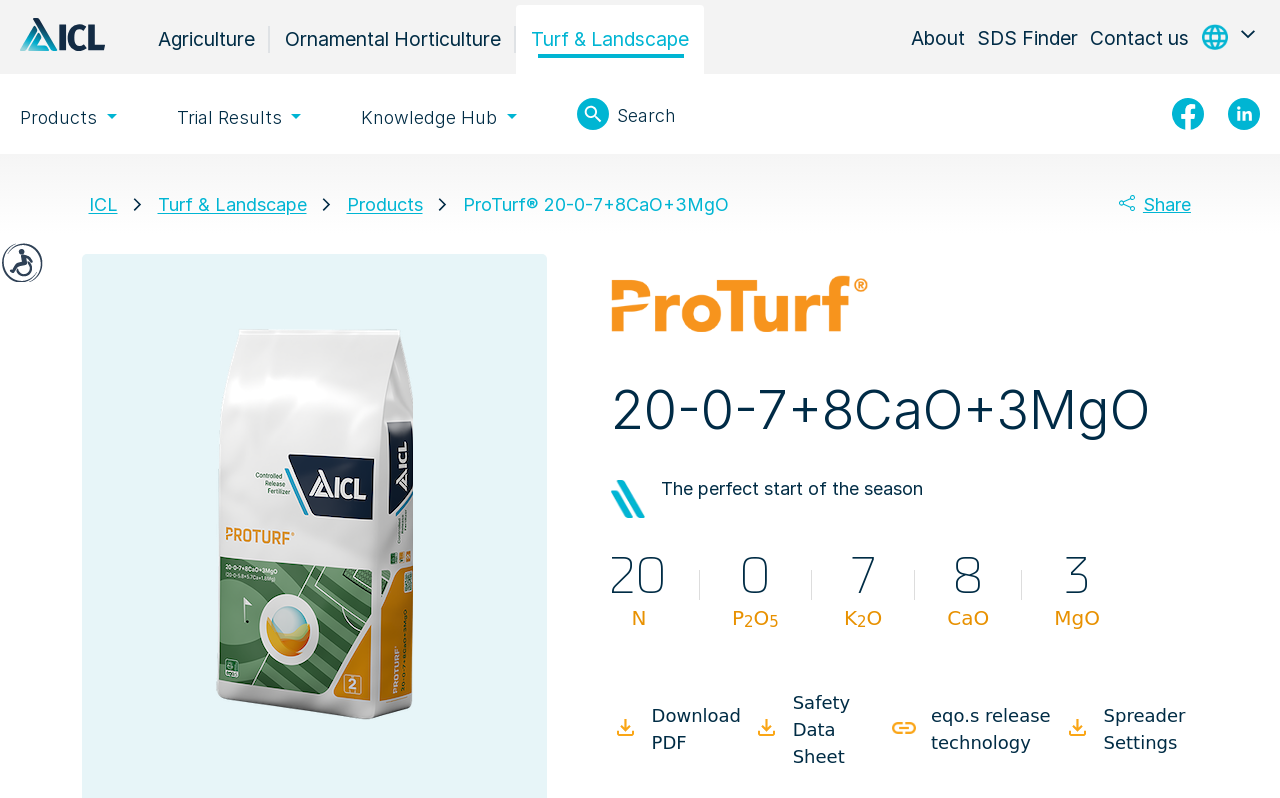Provide a short, one-word or phrase answer to the question below:
What is the likely industry or domain of the webpage?

Agriculture or lawn care